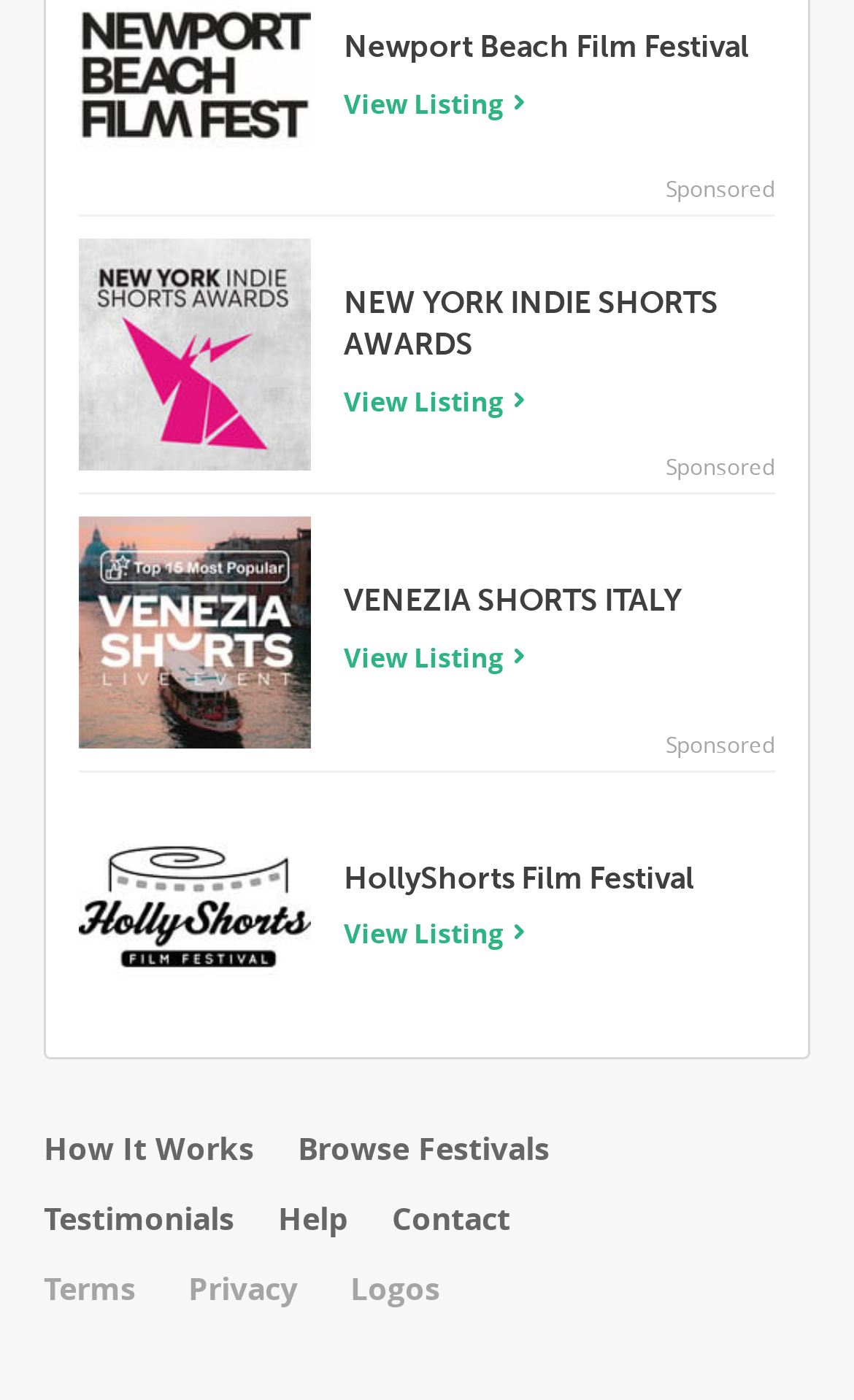How many images are there on the webpage?
Can you provide a detailed and comprehensive answer to the question?

I counted the number of image elements, which are associated with the festival listings, and found 4 images on the webpage.